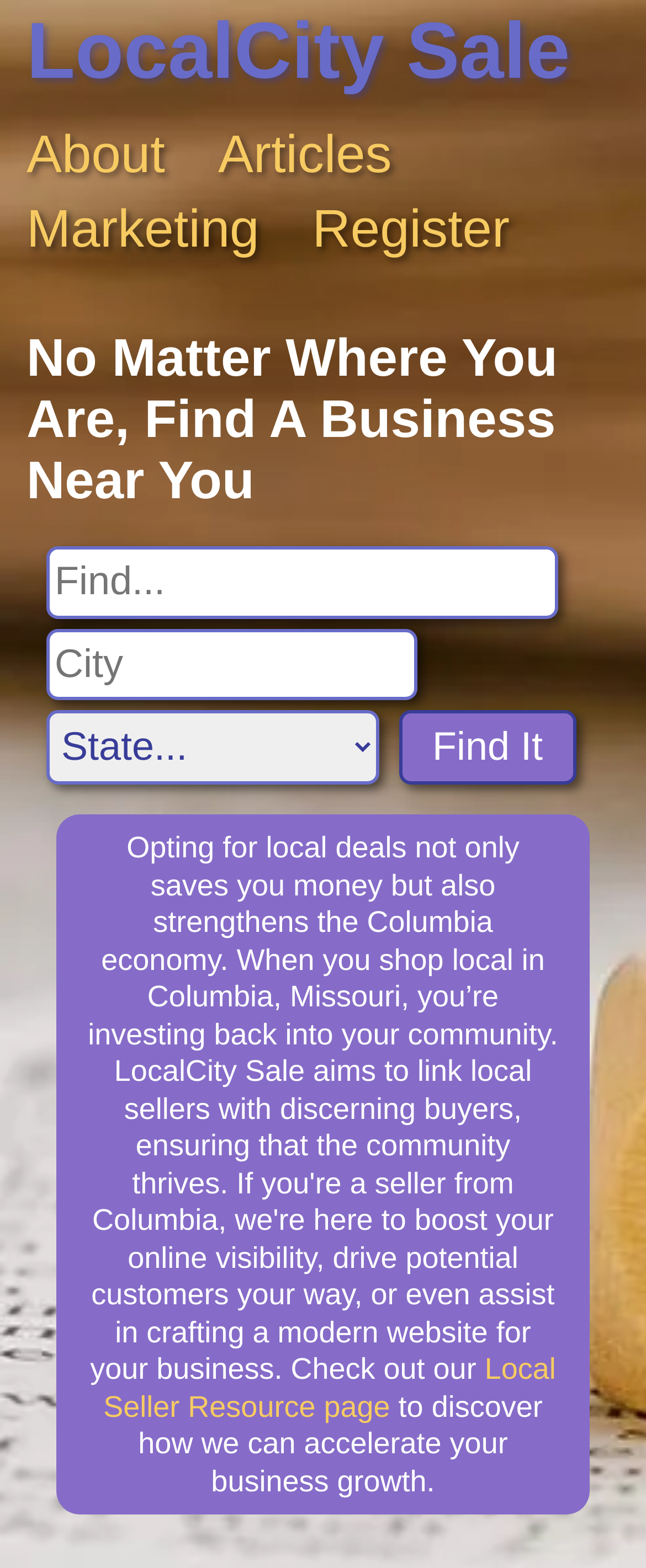Please mark the clickable region by giving the bounding box coordinates needed to complete this instruction: "Click on LocalCity Sale".

[0.041, 0.004, 0.882, 0.062]